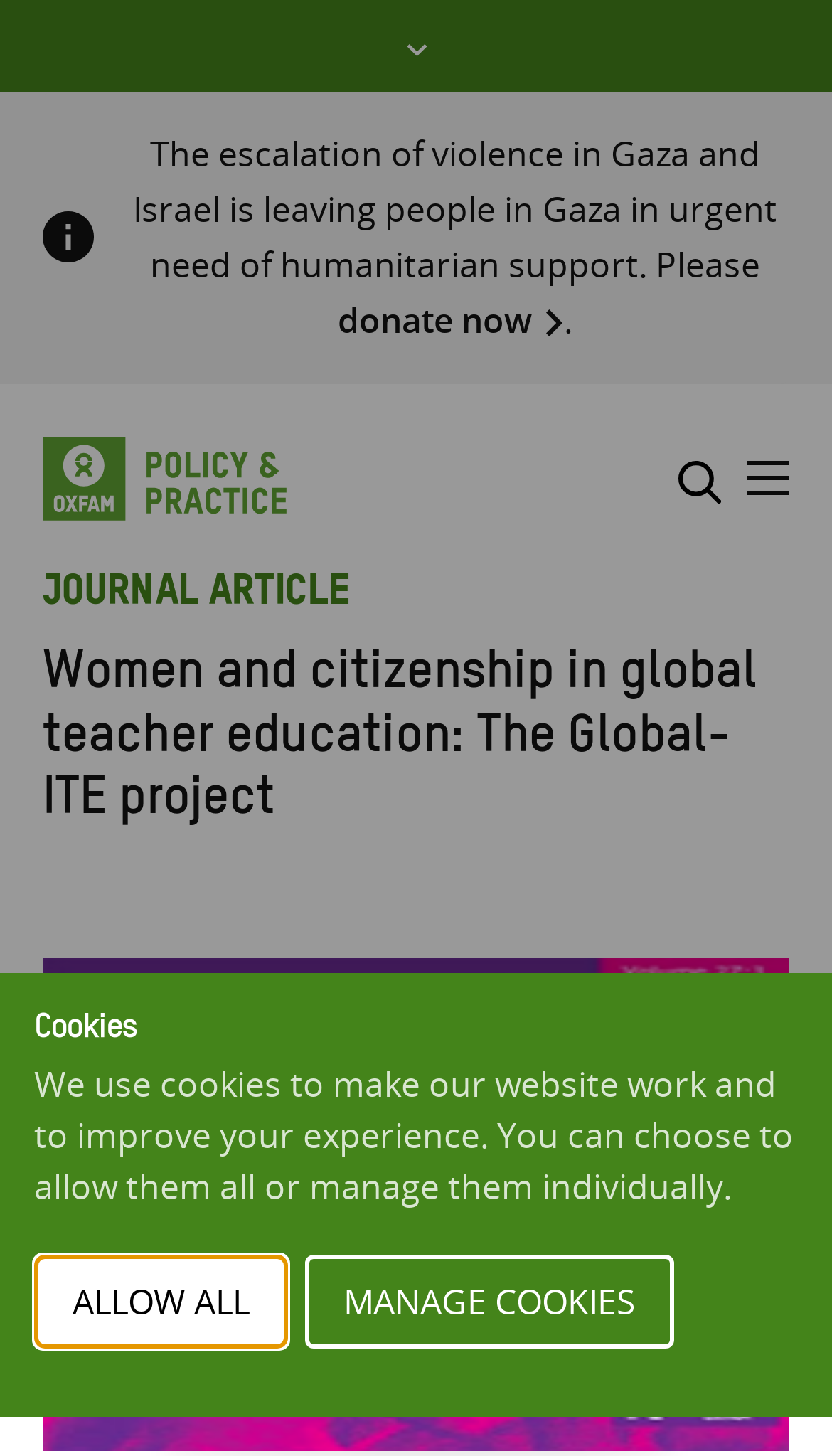Give the bounding box coordinates for the element described by: "alt="Oxfam Policy & Practice"".

[0.051, 0.3, 0.354, 0.357]